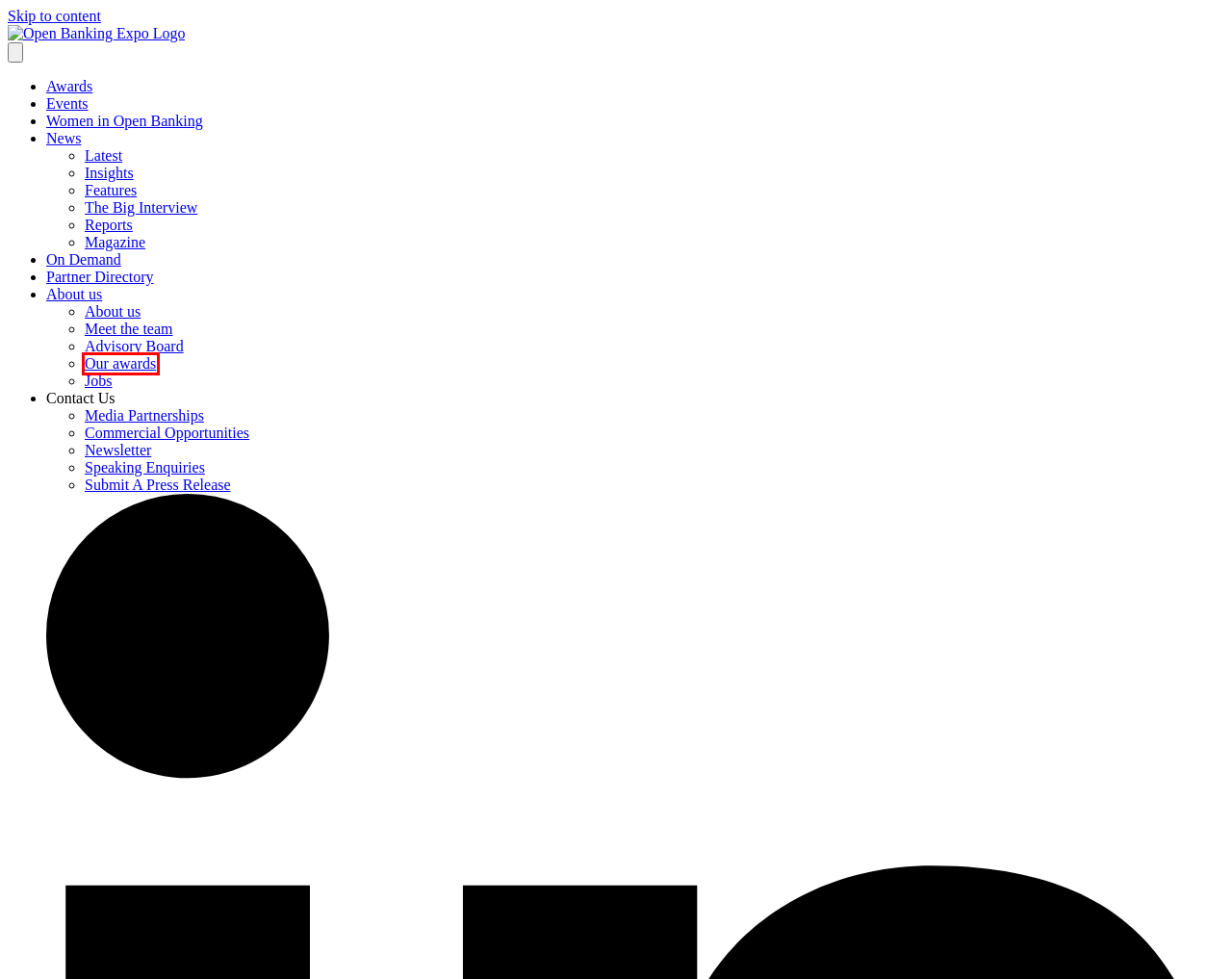You’re provided with a screenshot of a webpage that has a red bounding box around an element. Choose the best matching webpage description for the new page after clicking the element in the red box. The options are:
A. Our awards | Open Banking Expo
B. Insights | Open Banking Expo
C. Commercial Opportunities | Open Banking Expo
D. Features | Open Banking Expo
E. The Big Interview | Open Banking Expo
F. Join Our Community | Open Banking Expo
G. Open Banking Expo Awards
H. Women in Open Banking - Opening Up Opportunities In Open Banking And Beyond

A